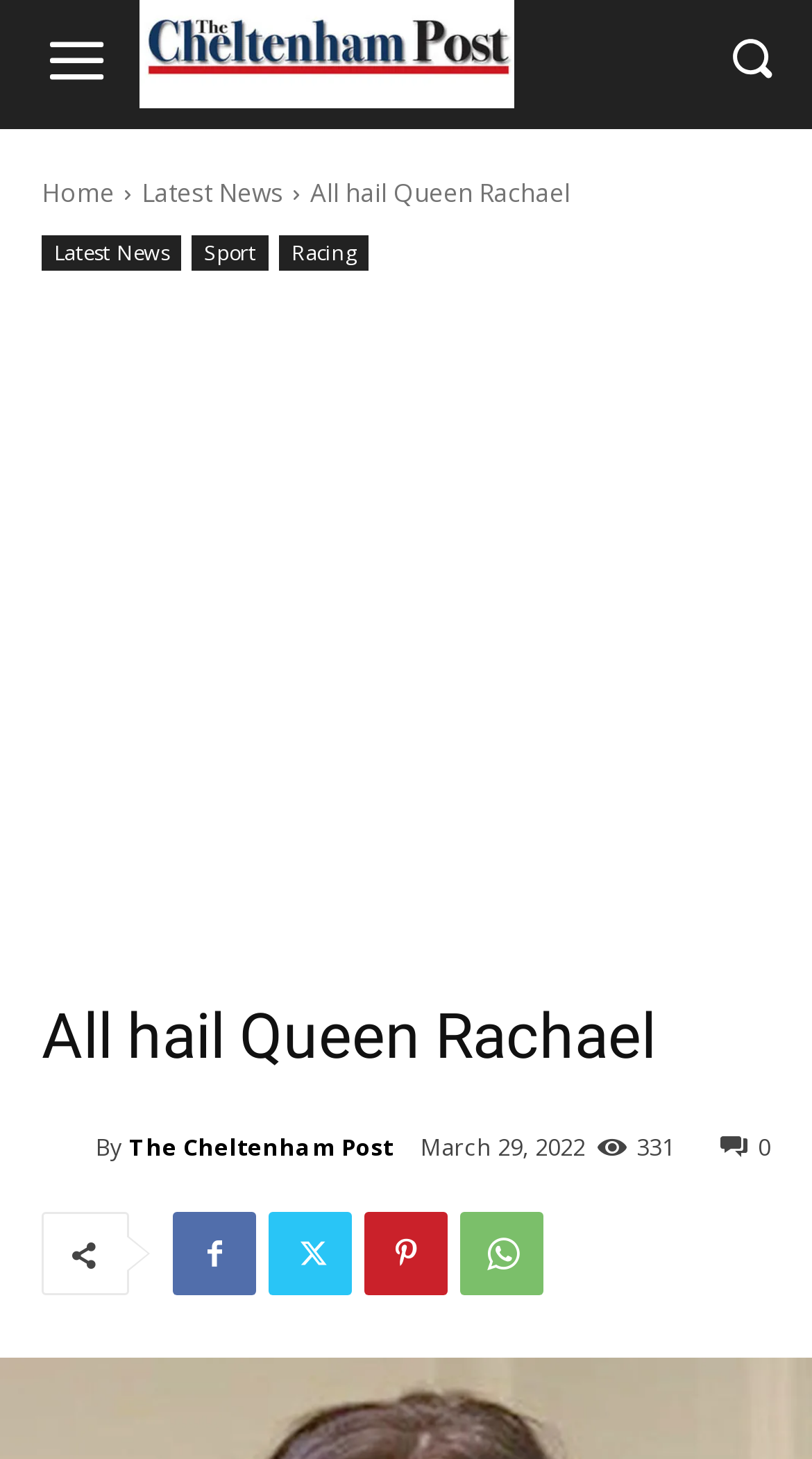Determine the title of the webpage and give its text content.

All hail Queen Rachael